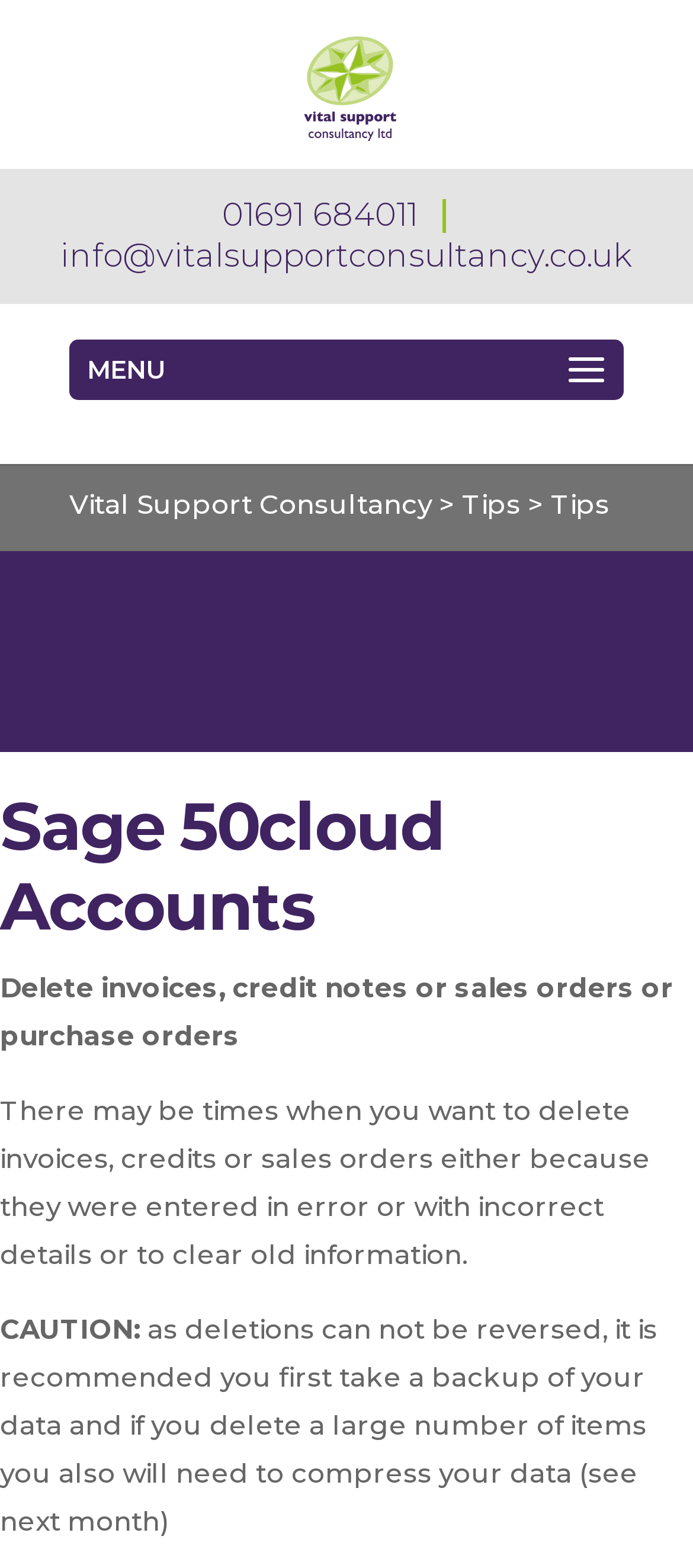Identify the bounding box of the HTML element described here: "01691 684011". Provide the coordinates as four float numbers between 0 and 1: [left, top, right, bottom].

[0.321, 0.125, 0.603, 0.15]